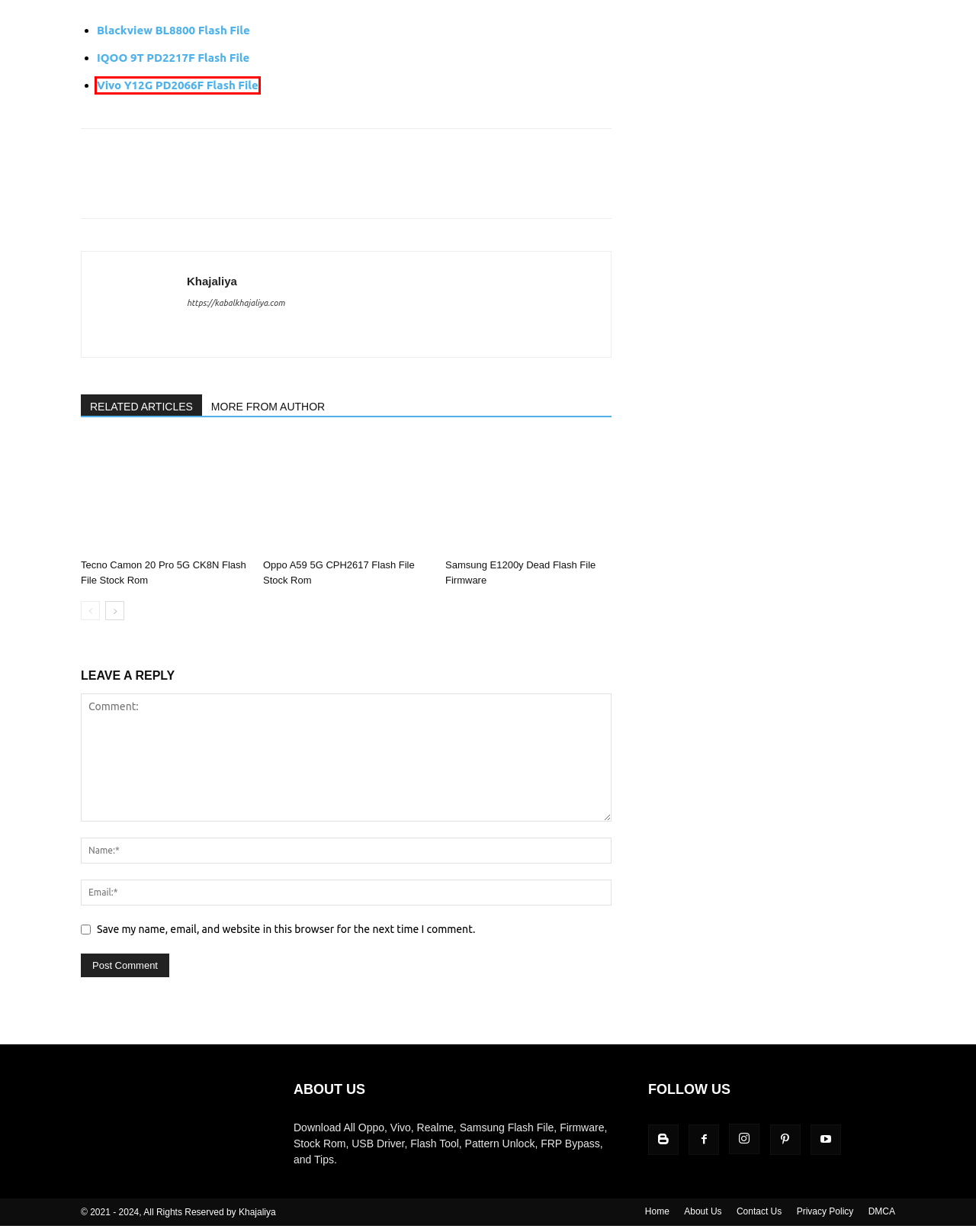Look at the screenshot of a webpage where a red bounding box surrounds a UI element. Your task is to select the best-matching webpage description for the new webpage after you click the element within the bounding box. The available options are:
A. IQOO 9T PD2217F Flash File Firmware Free » Khajaliya
B. Oppo A59 5G CPH2617 Flash File Stock Rom » Khajaliya
C. Vivo Y12G PD2066F Flash File Firmware Free » Khajaliya
D. About Us » Khajaliya
E. Flash Tool » Khajaliya
F. Samsung E1200y Dead Flash File Firmware » Khajaliya
G. Contact Us » Khajaliya
H. MCT MediaTek Auth Bypass Tool Free Download » Khajaliya

C